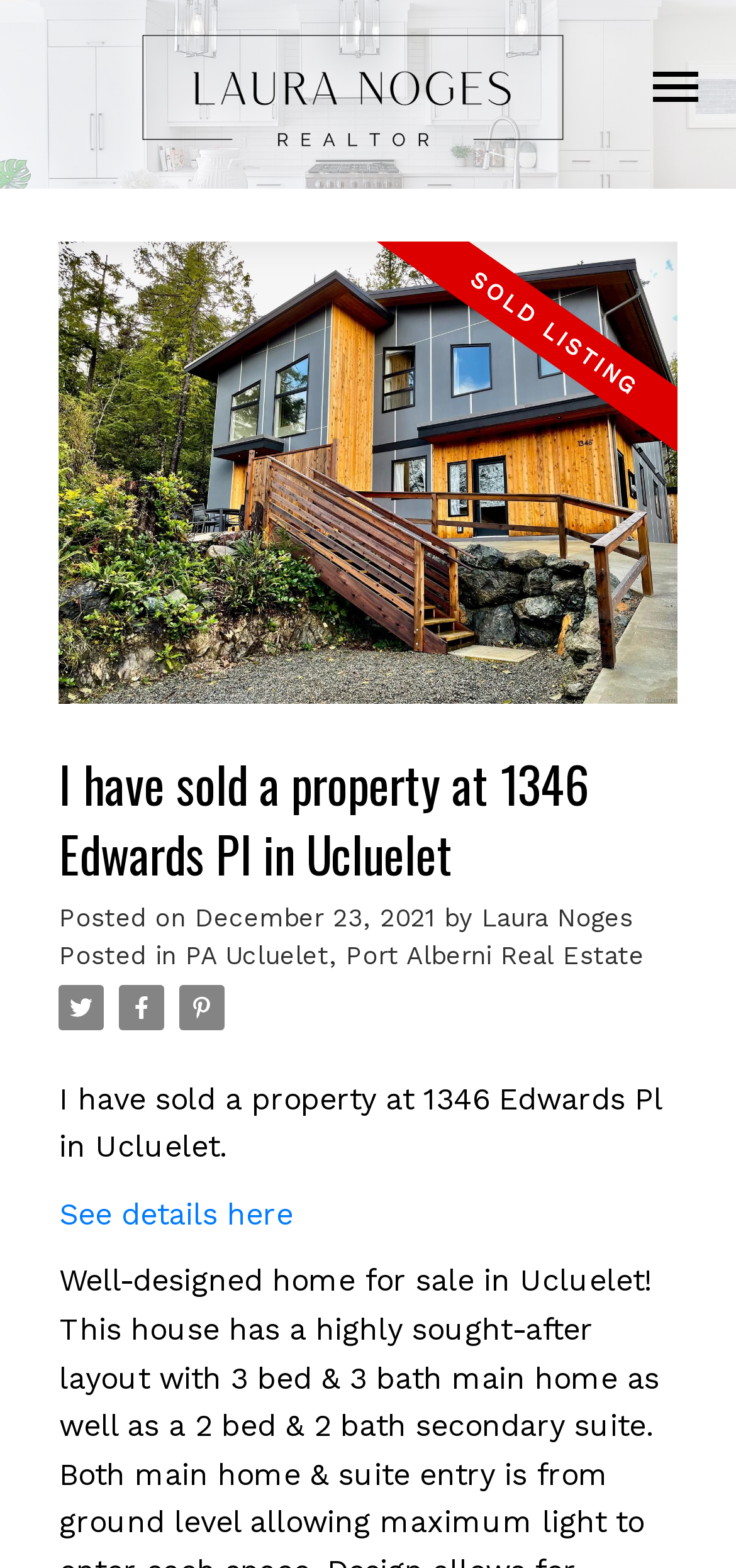Please give a concise answer to this question using a single word or phrase: 
What is the title of the blog post?

I have sold a property at 1346 Edwards Pl in Ucluelet